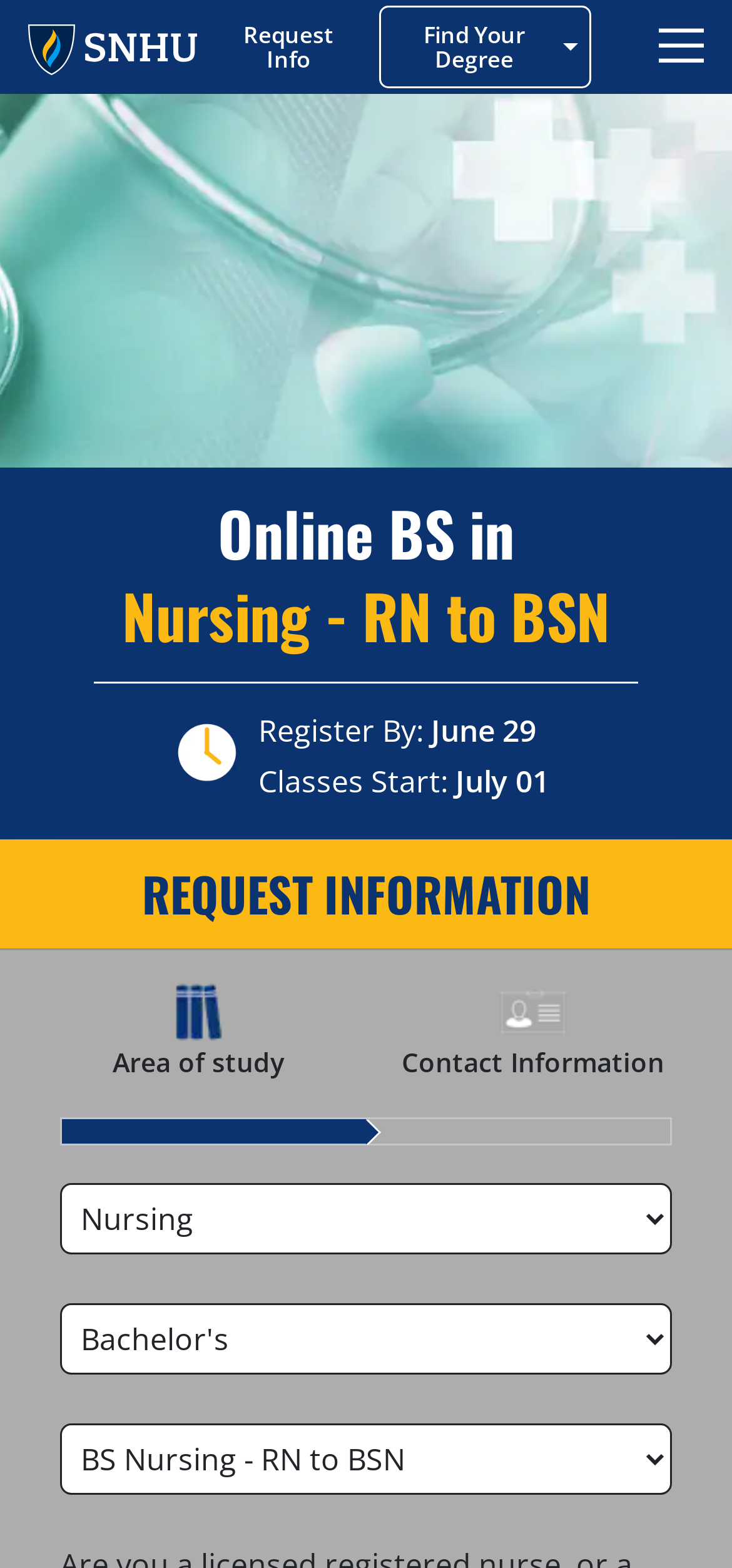How many steps are there in the progress bar?
Please provide a single word or phrase as the answer based on the screenshot.

2